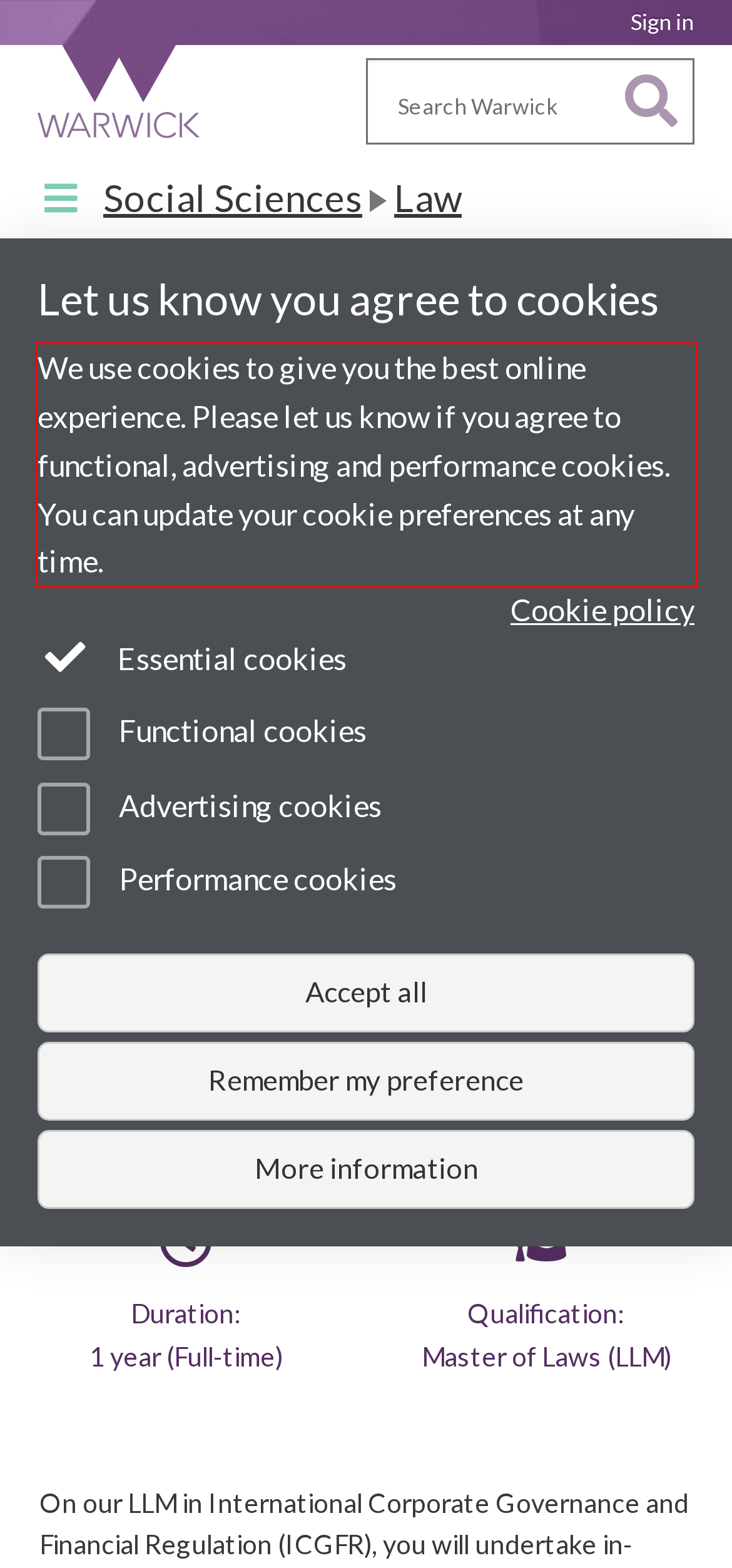Please take the screenshot of the webpage, find the red bounding box, and generate the text content that is within this red bounding box.

We use cookies to give you the best online experience. Please let us know if you agree to functional, advertising and performance cookies. You can update your cookie preferences at any time.